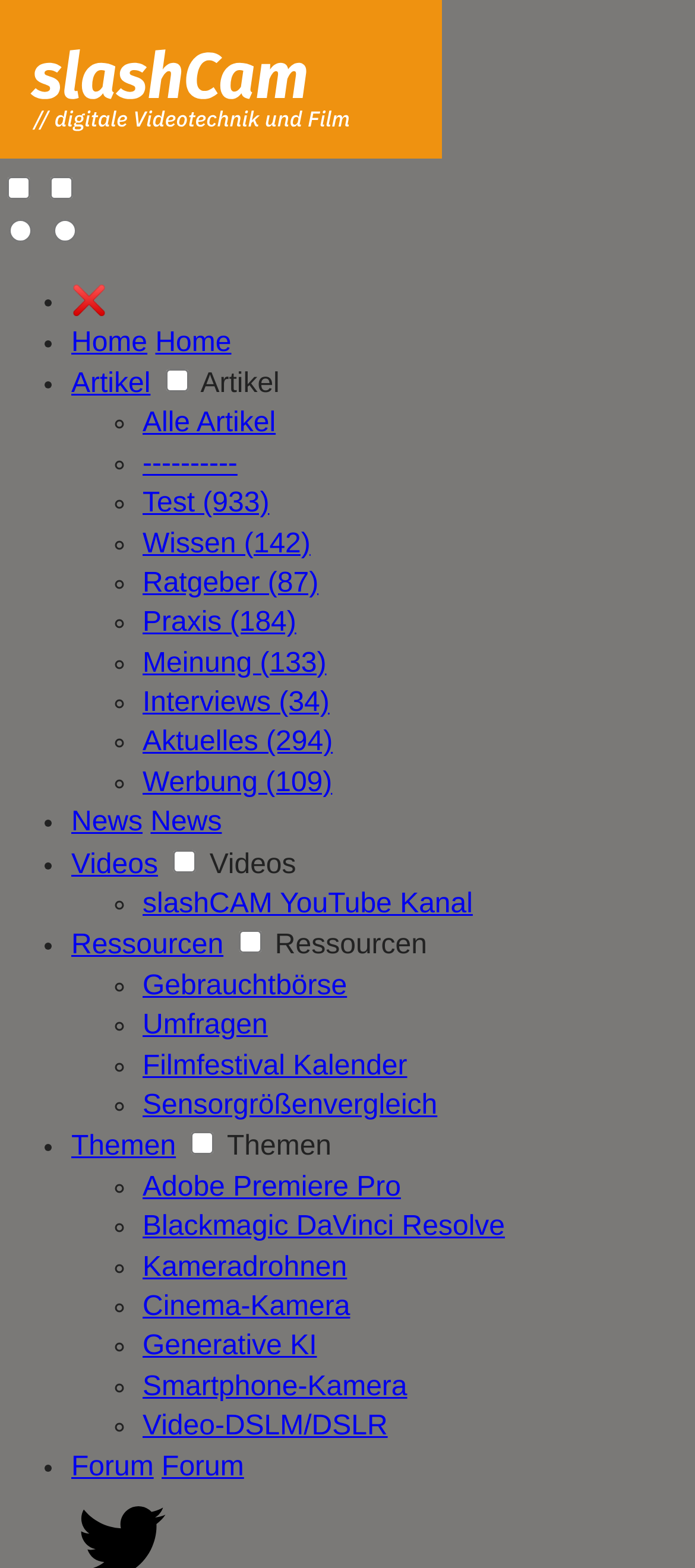Write an extensive caption that covers every aspect of the webpage.

This webpage is an information site focused on Compressor H.264 settings. At the top left corner, there is a slashCAM logo, which is an image. Below the logo, there are two unchecked checkboxes. 

To the right of the checkboxes, there are two radio buttons, 'Menu' and '❌', both unchecked. 

Below the radio buttons, there is a list of links, including 'Home', 'Artikel', 'Alle Artikel', and others, each preceded by a list marker ('•' or '◦'). These links are arranged in a vertical column, with the list markers aligned to the left. 

Some of the links, such as 'Artikel', have an accompanying checkbox to the right. 

The list of links continues down the page, with categories including 'News', 'Videos', 'Ressourcen', 'Themen', and others. Each category has a link and a checkbox to the right. 

There are also links to specific topics, such as 'Adobe Premiere Pro', 'Blackmagic DaVinci Resolve', and 'Kameradrohnen', each preceded by a list marker. 

At the bottom of the page, there is a link to the 'Forum'.